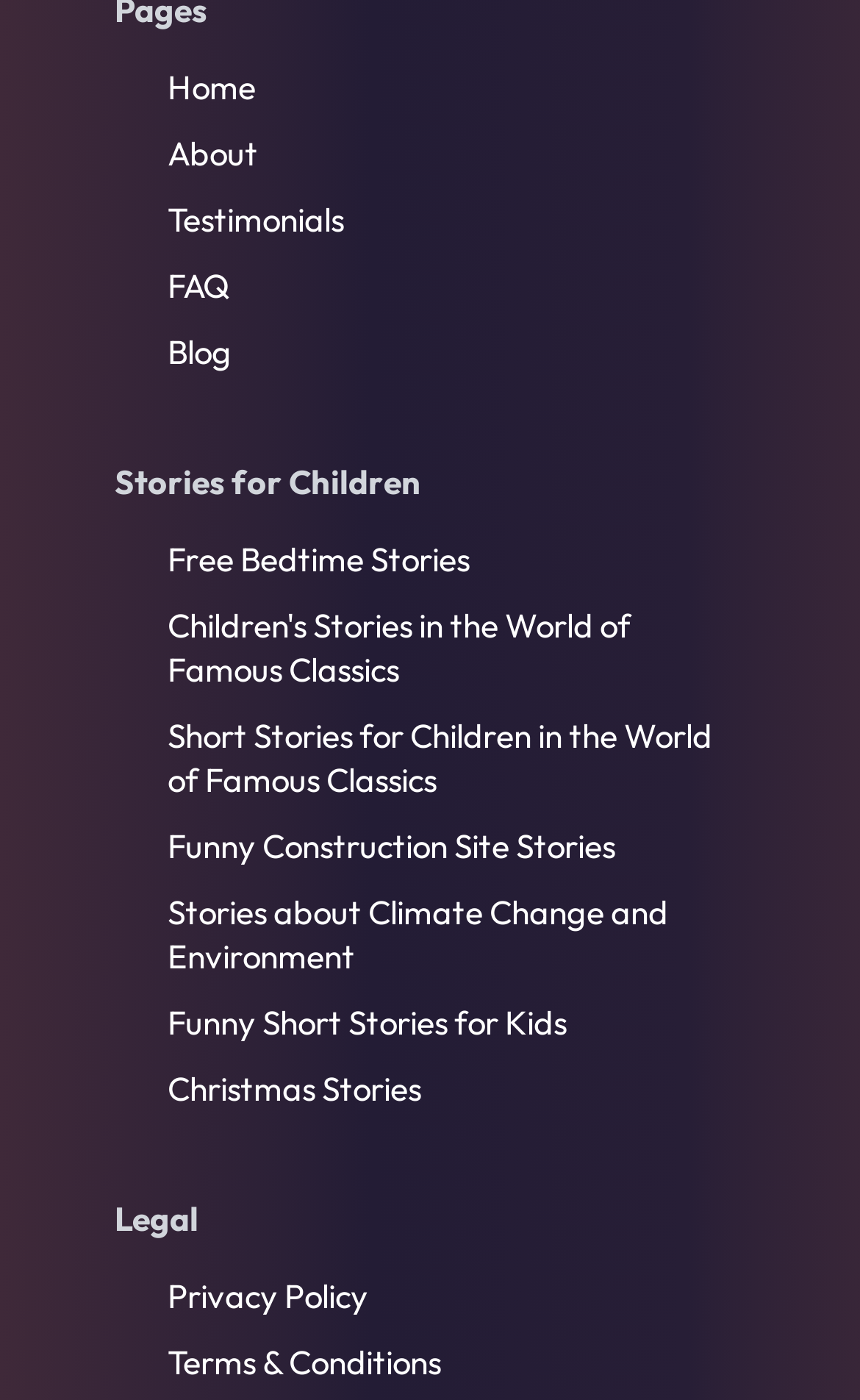Provide a brief response to the question using a single word or phrase: 
What is the category of stories that includes 'Funny Construction Site Stories'?

Children